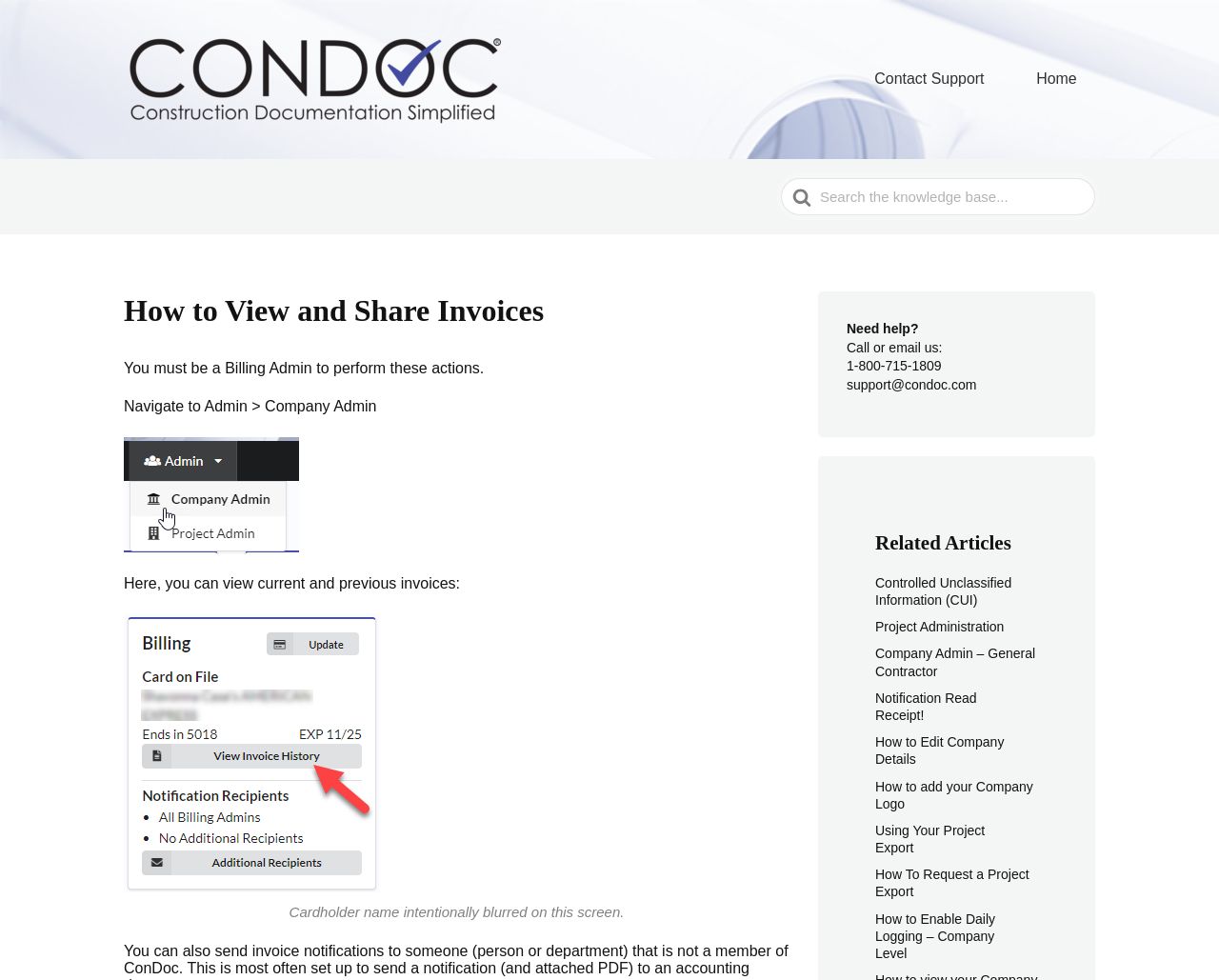Please examine the image and provide a detailed answer to the question: How can I get help?

The webpage provides contact information for support, stating 'Need help? Call or email us:' followed by a phone number and email address. This suggests that users can get help by calling or emailing the provided contact information.